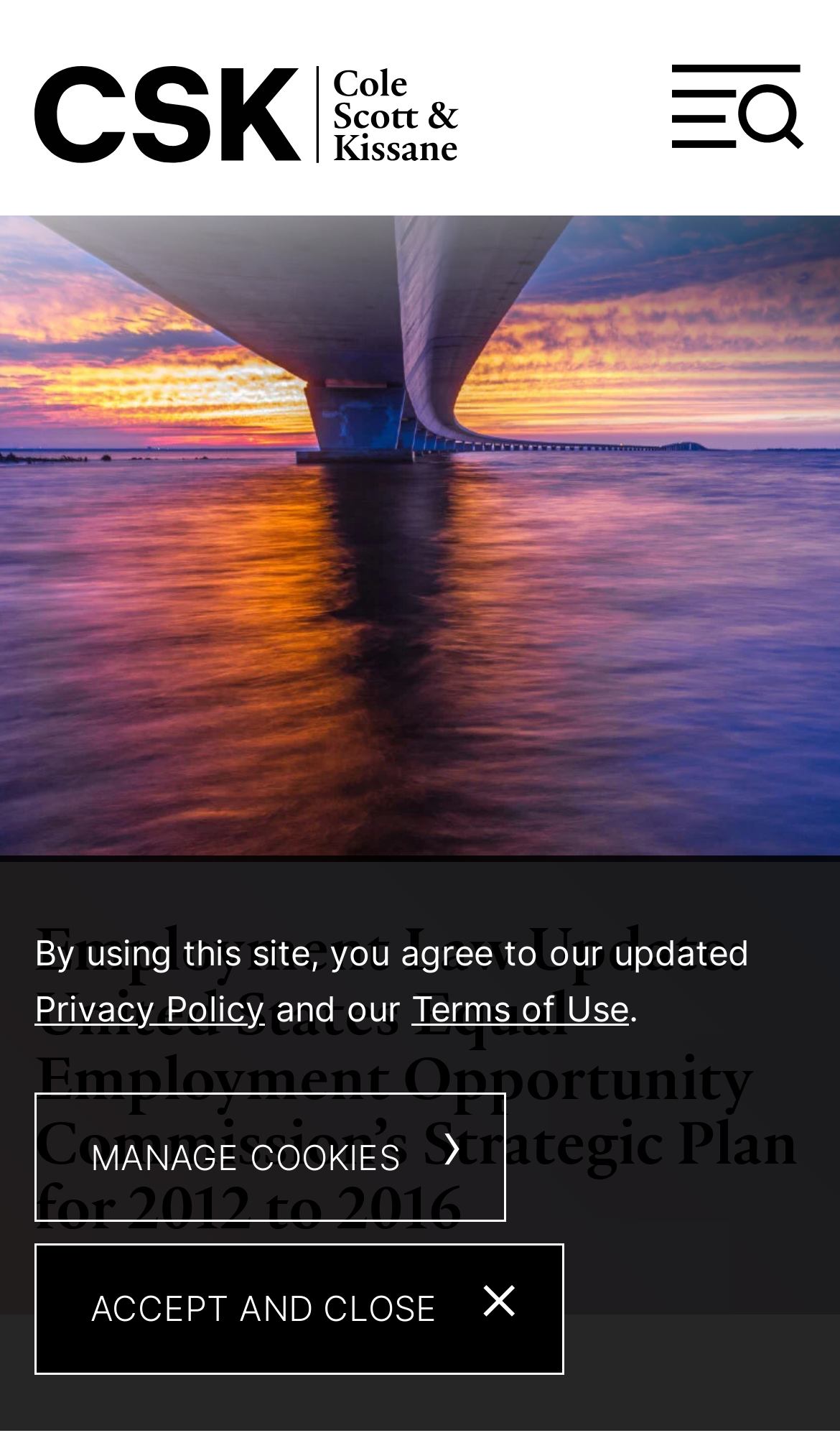Determine the bounding box for the UI element as described: "Accept and Close". The coordinates should be represented as four float numbers between 0 and 1, formatted as [left, top, right, bottom].

[0.041, 0.869, 0.672, 0.959]